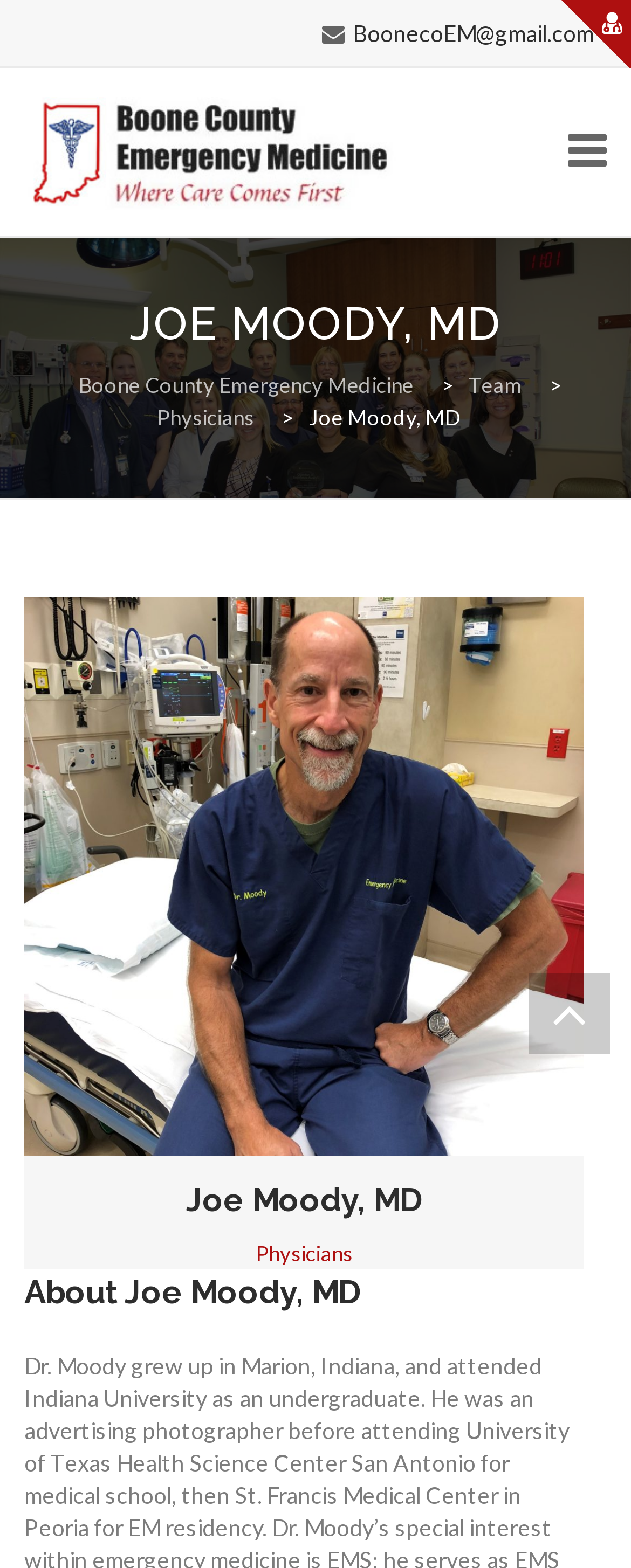Provide the bounding box coordinates of the area you need to click to execute the following instruction: "Read about Buena Vida Beach Music Festival".

None